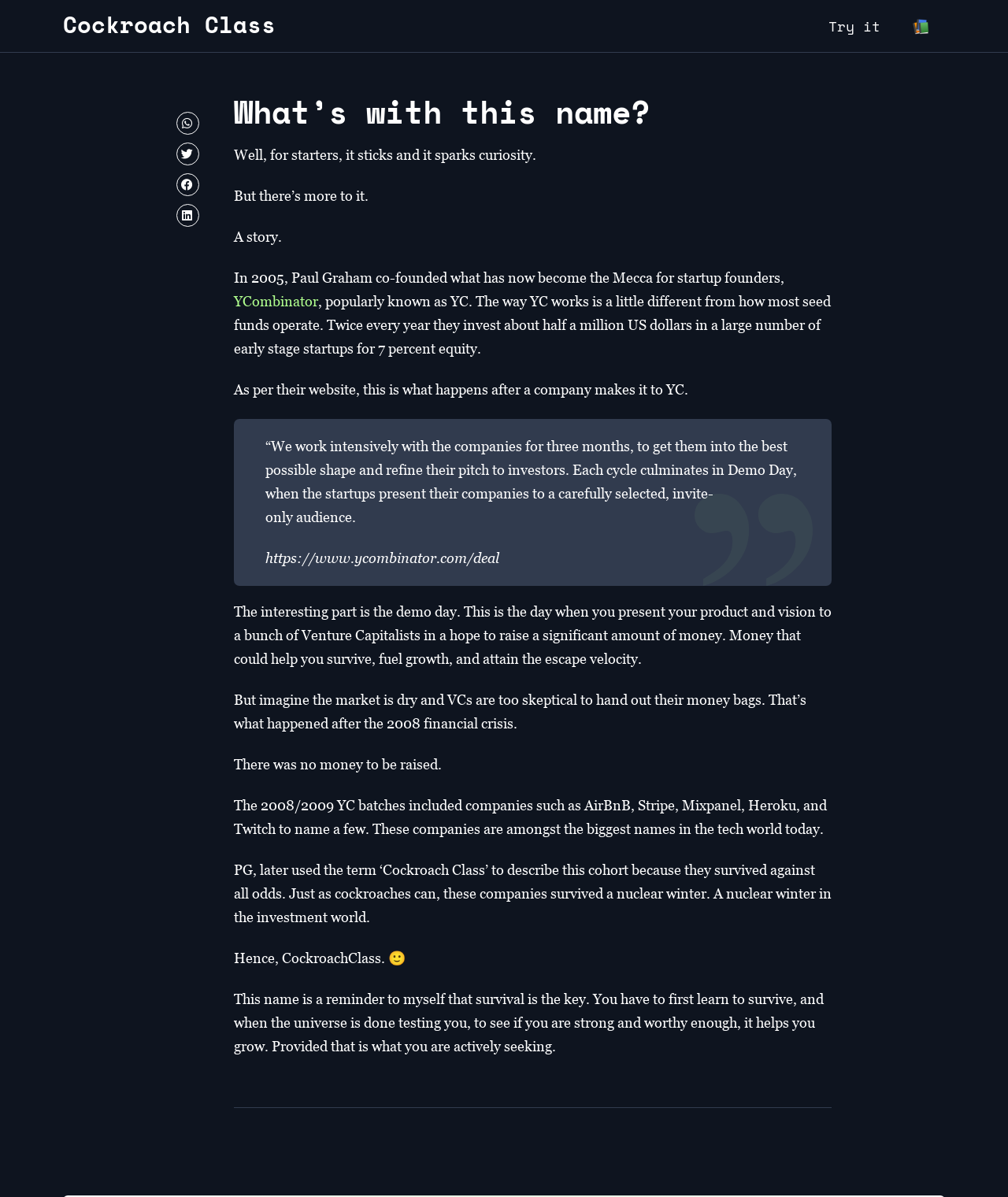Locate the primary headline on the webpage and provide its text.

What’s with this name?